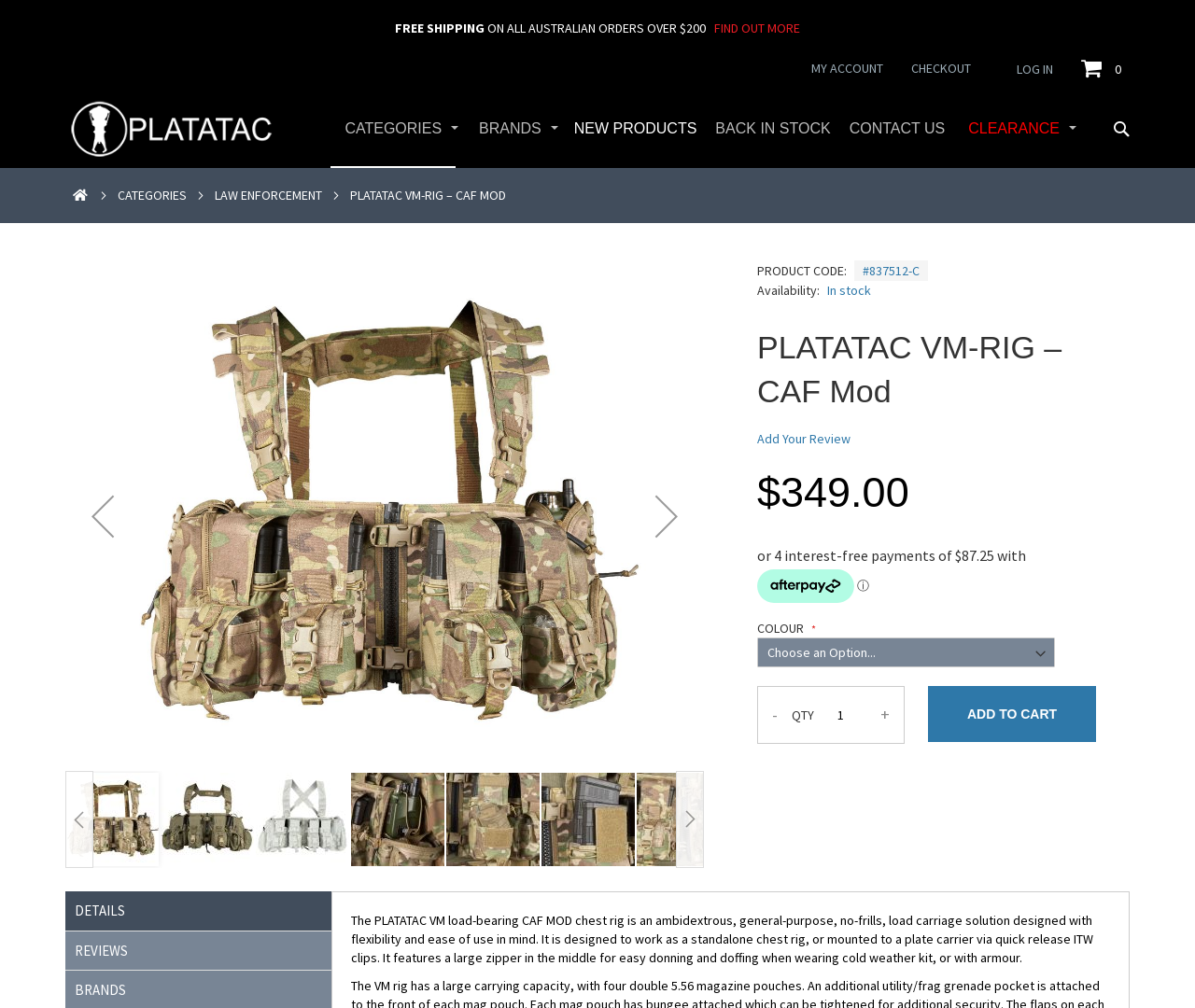What is the purpose of the PLATATAC VM-RIG?
Please provide a detailed answer to the question.

The purpose of the PLATATAC VM-RIG is mentioned in the product description, which states that it is a load-bearing CAF MOD chest rig designed with flexibility and ease of use in mind.